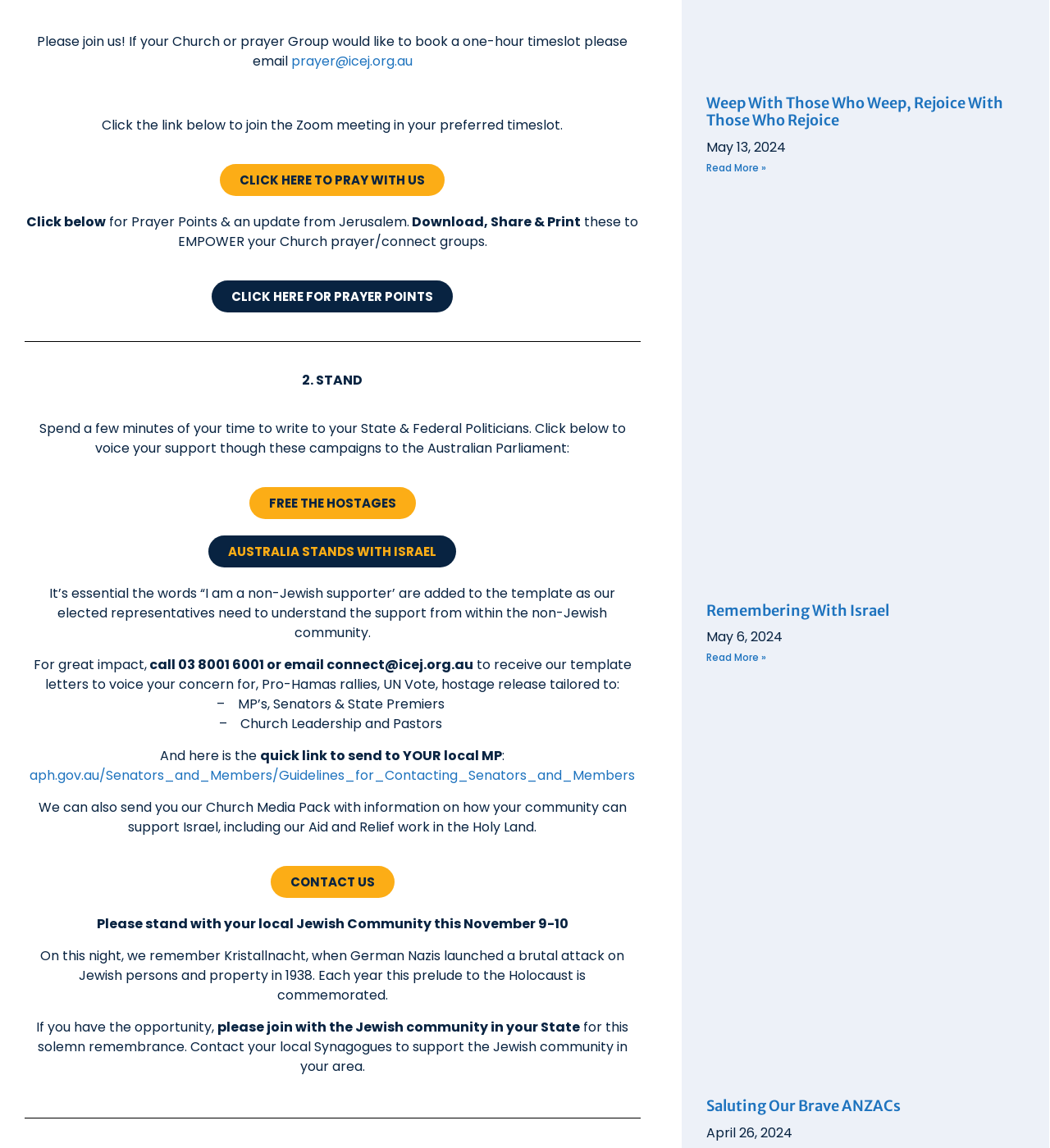What is the purpose of the 'FREE THE HOSTAGES' link?
Craft a detailed and extensive response to the question.

The link 'FREE THE HOSTAGES' is located in a section that suggests writing to State and Federal Politicians to voice support for a campaign, which implies that the purpose of this link is to voice support for a campaign.